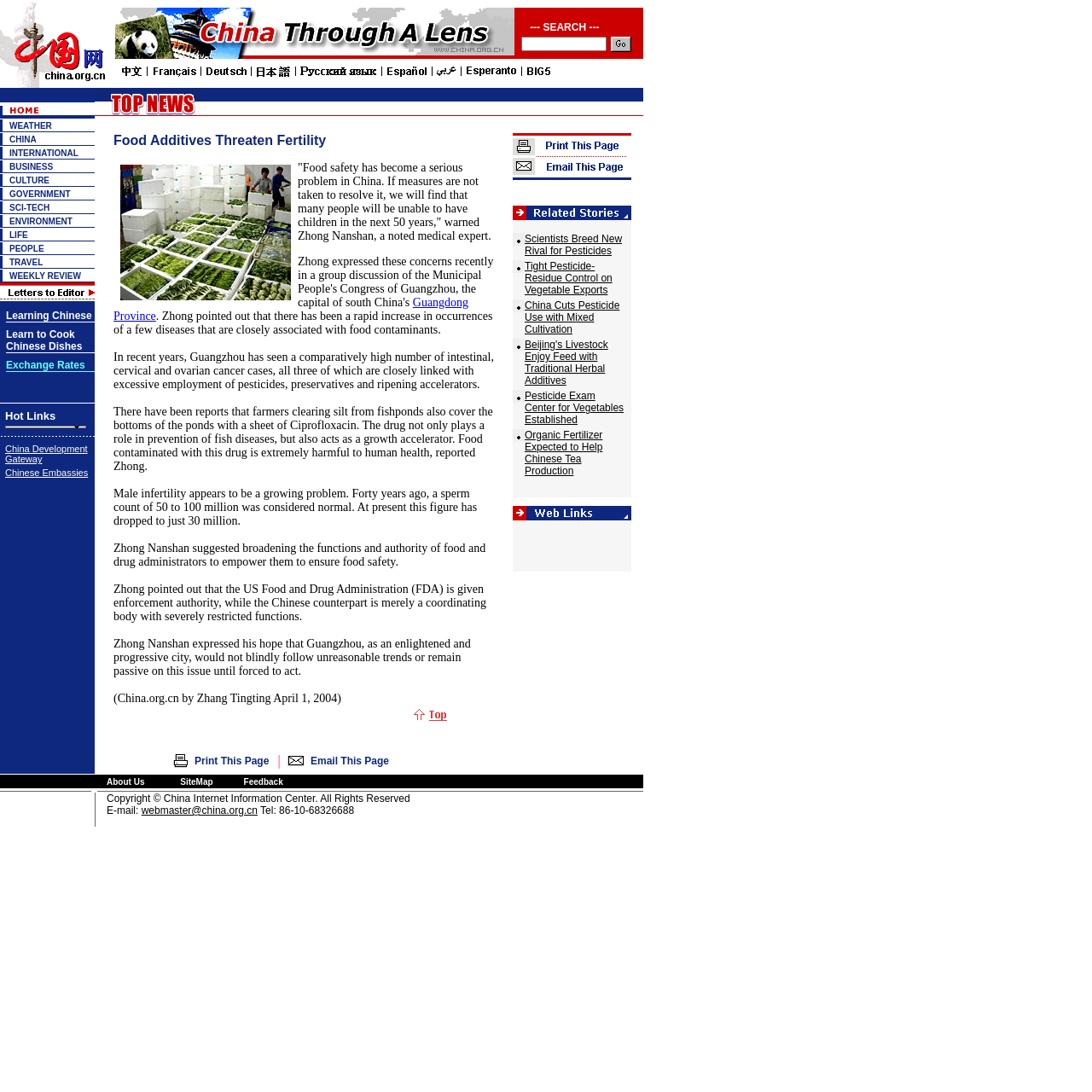Extract the bounding box of the UI element described as: "Learn to Cook Chinese Dishes".

[0.005, 0.302, 0.075, 0.322]